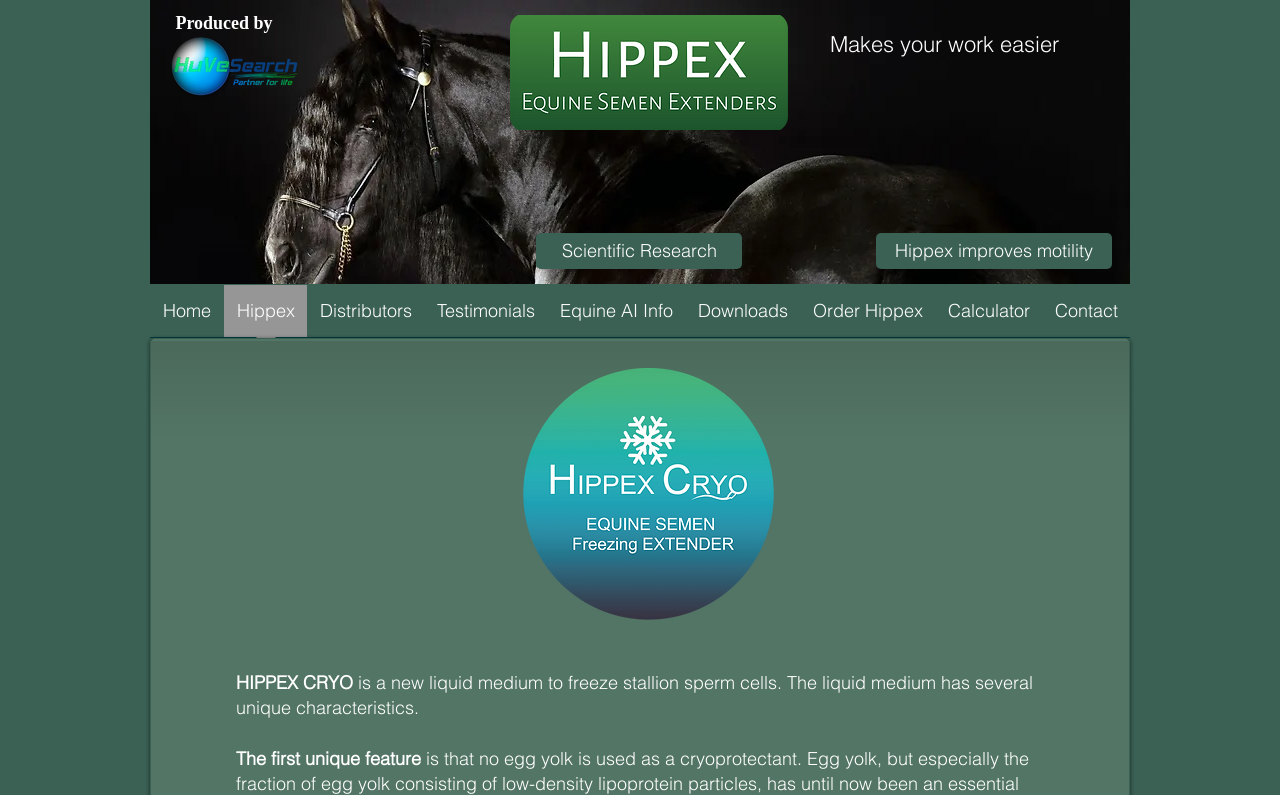Answer the question below with a single word or a brief phrase: 
What is the company behind Hippex?

HuveSearch